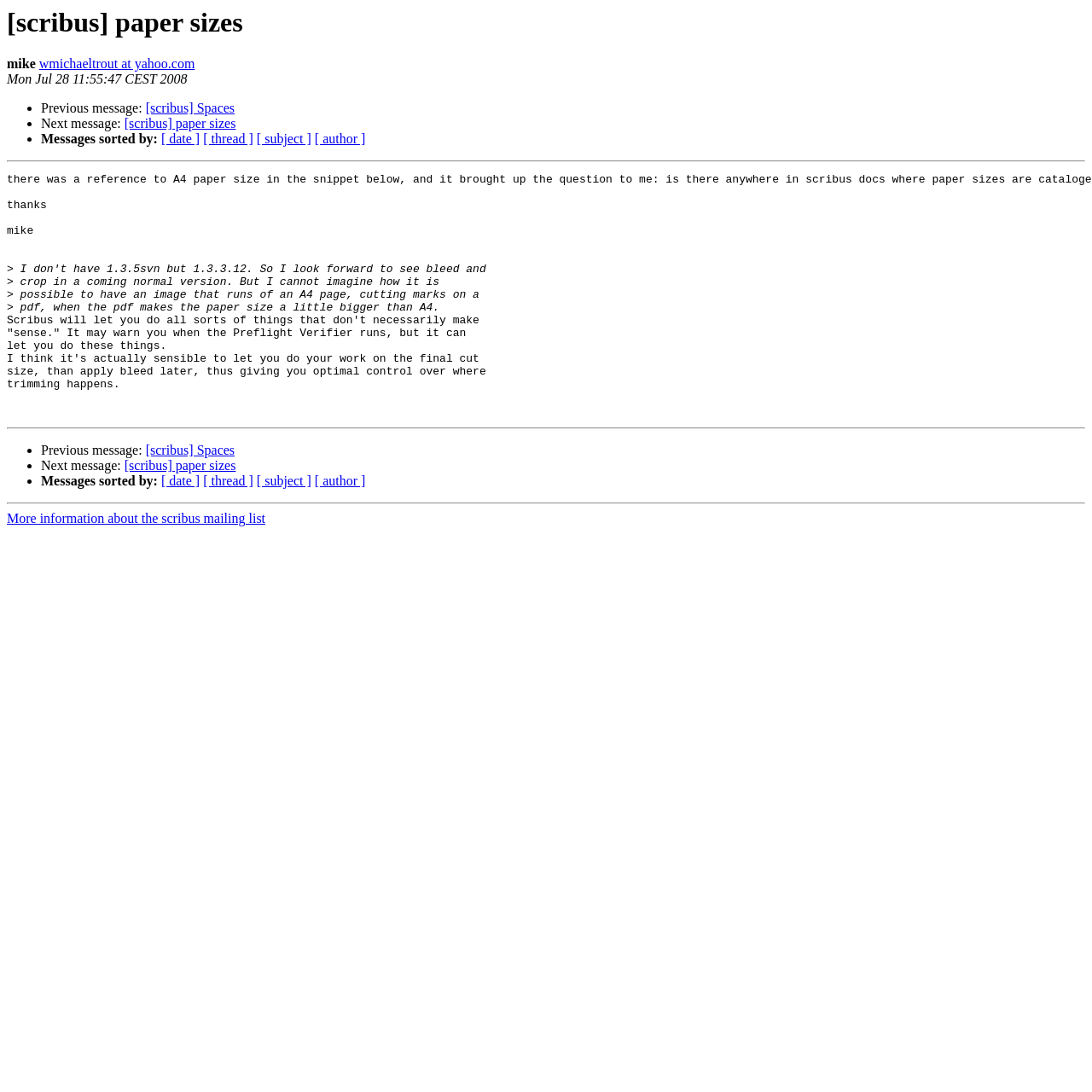What is the purpose of the separator element?
From the image, respond using a single word or phrase.

To separate messages